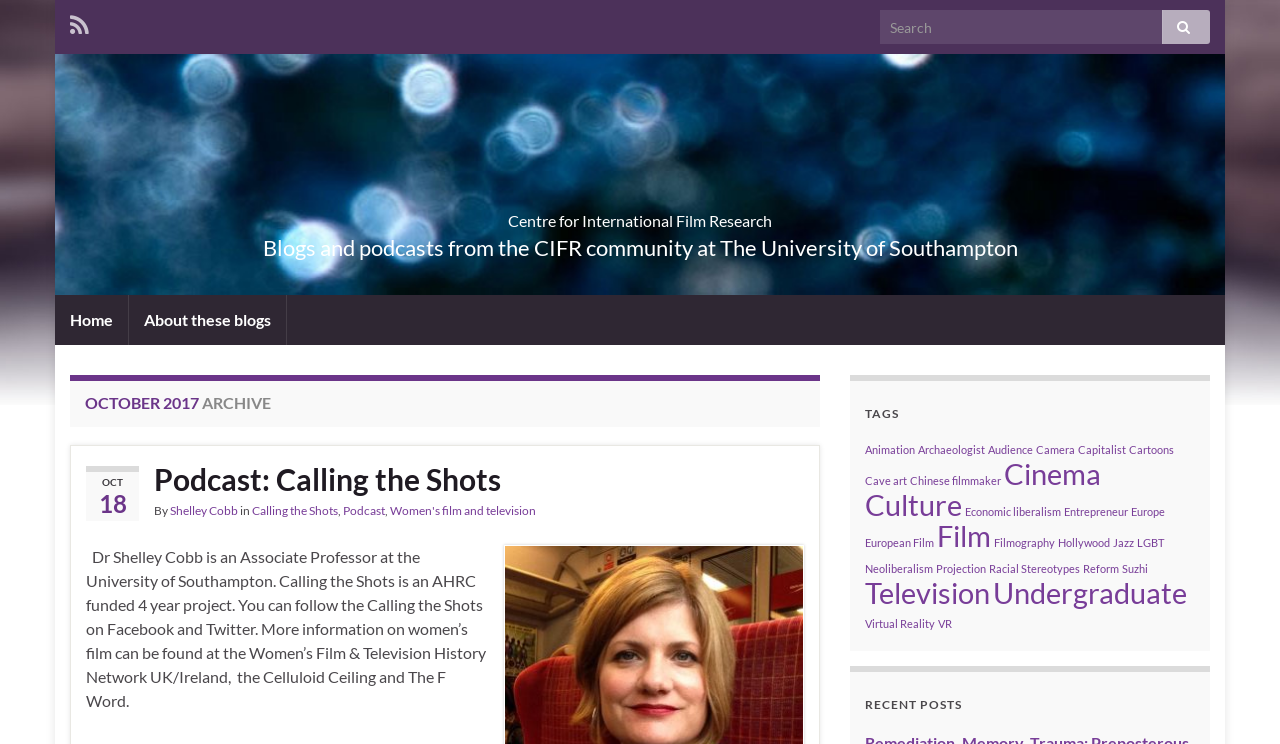Identify the bounding box coordinates of the region I need to click to complete this instruction: "Go to the home page".

[0.043, 0.397, 0.1, 0.464]